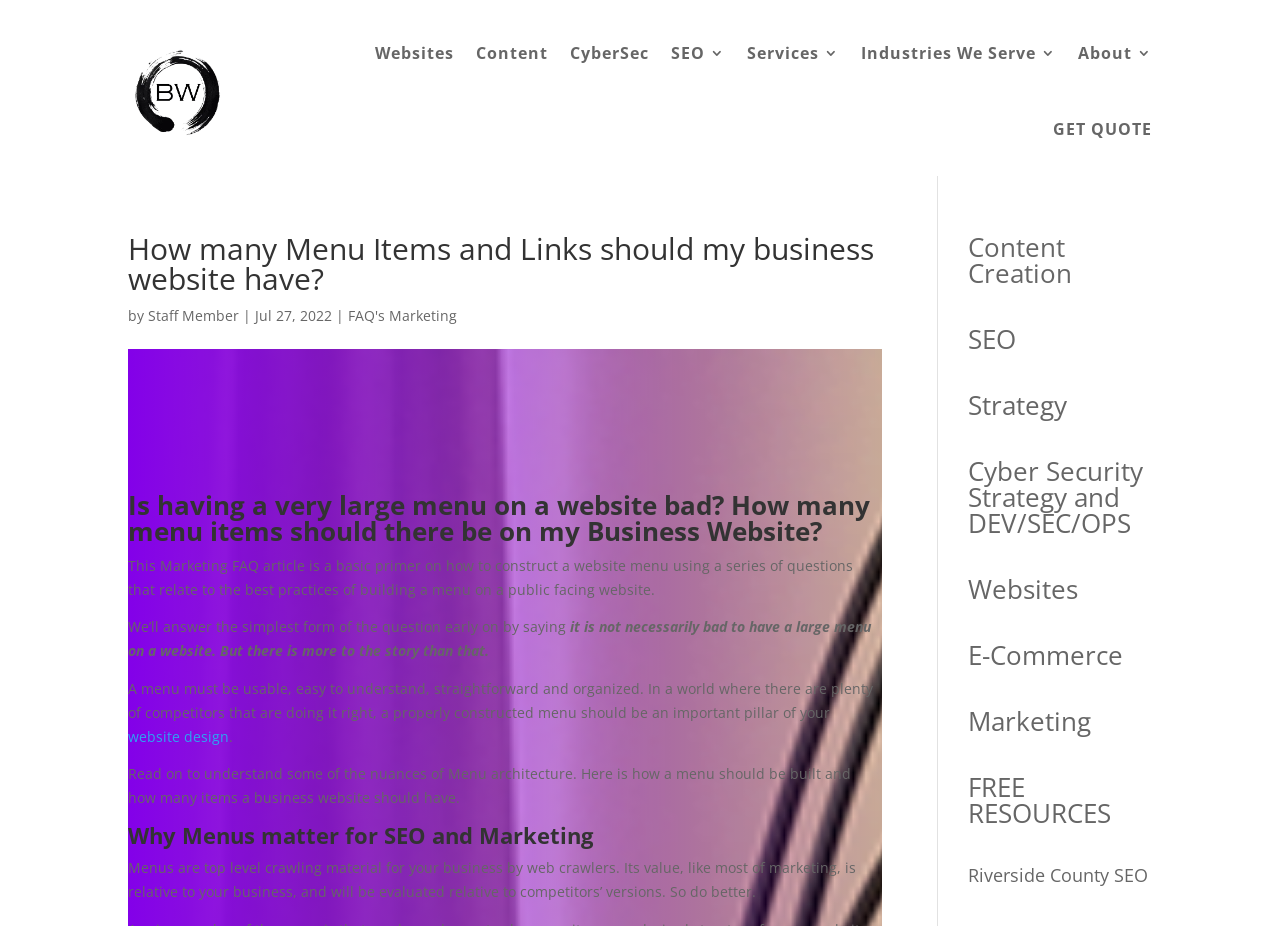Provide a brief response in the form of a single word or phrase:
What are the categories listed on the right side of the webpage?

Content Creation, SEO, Strategy, etc.